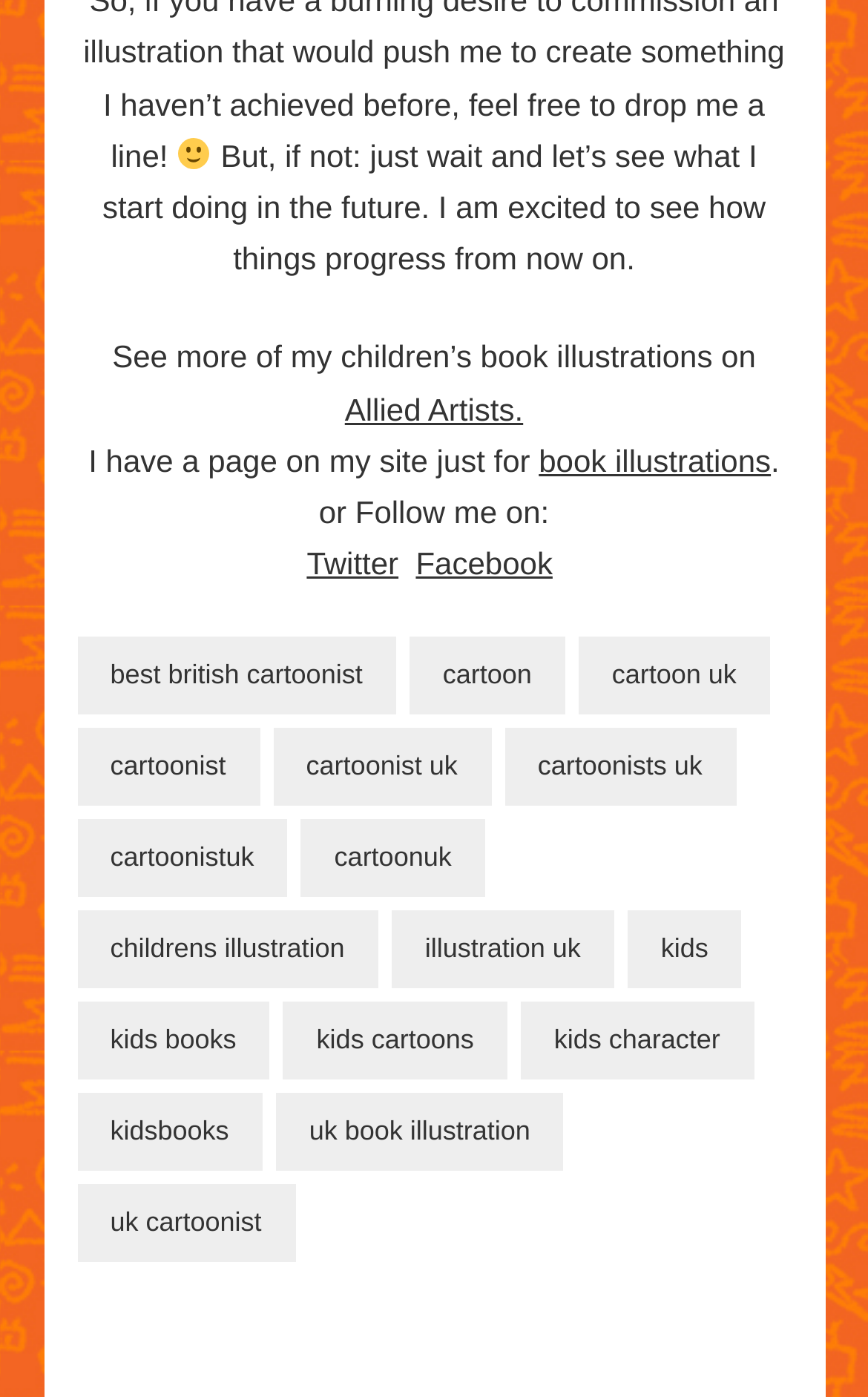Using the webpage screenshot and the element description cartoon, determine the bounding box coordinates. Specify the coordinates in the format (top-left x, top-left y, bottom-right x, bottom-right y) with values ranging from 0 to 1.

[0.472, 0.456, 0.651, 0.512]